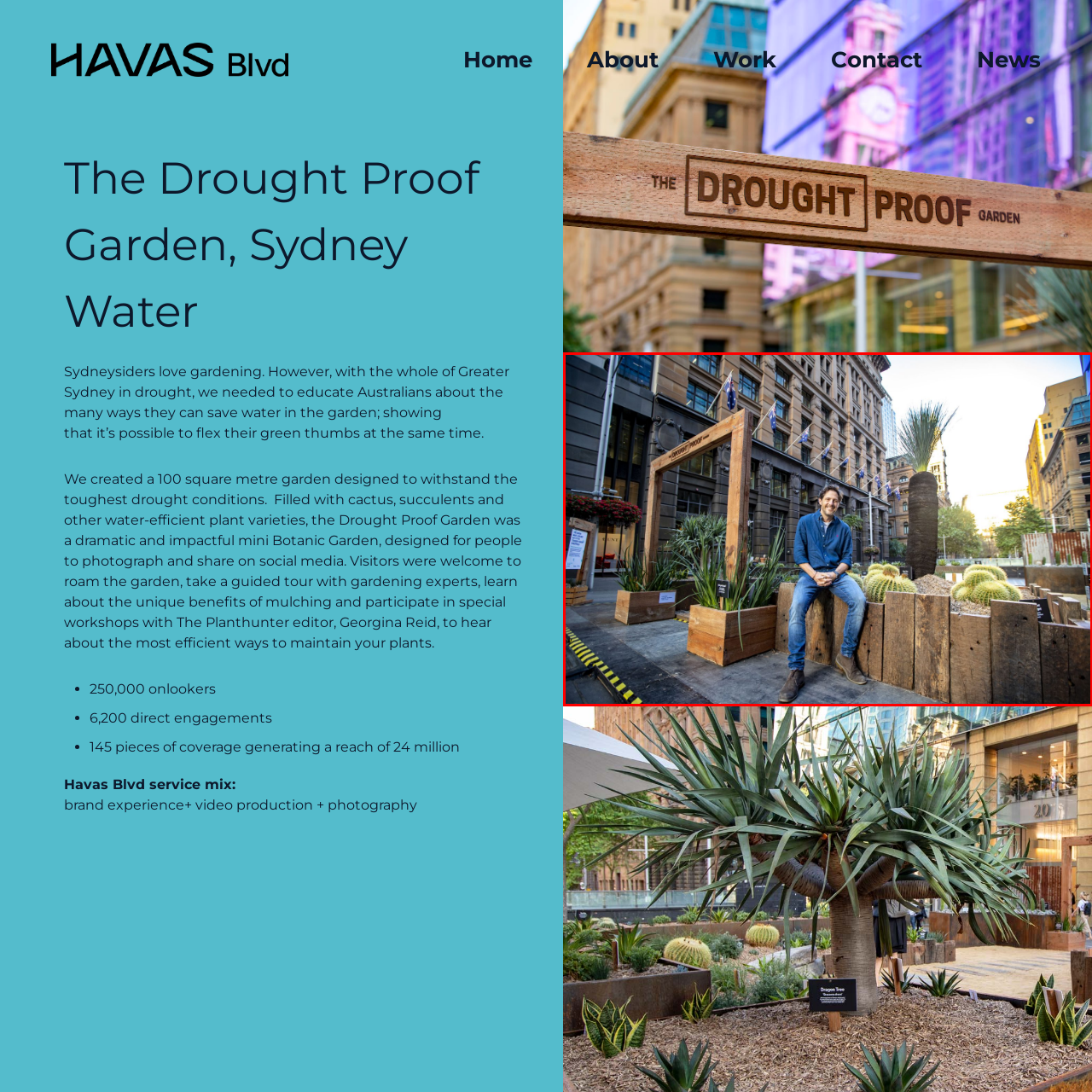Refer to the section enclosed in the red box, What is the backdrop of the garden? Please answer briefly with a single word or phrase.

Historical building with flags